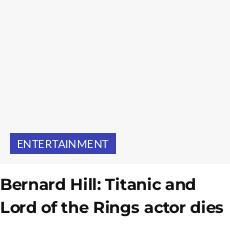What is Bernard Hill renowned for? Please answer the question using a single word or phrase based on the image.

Roles in iconic films